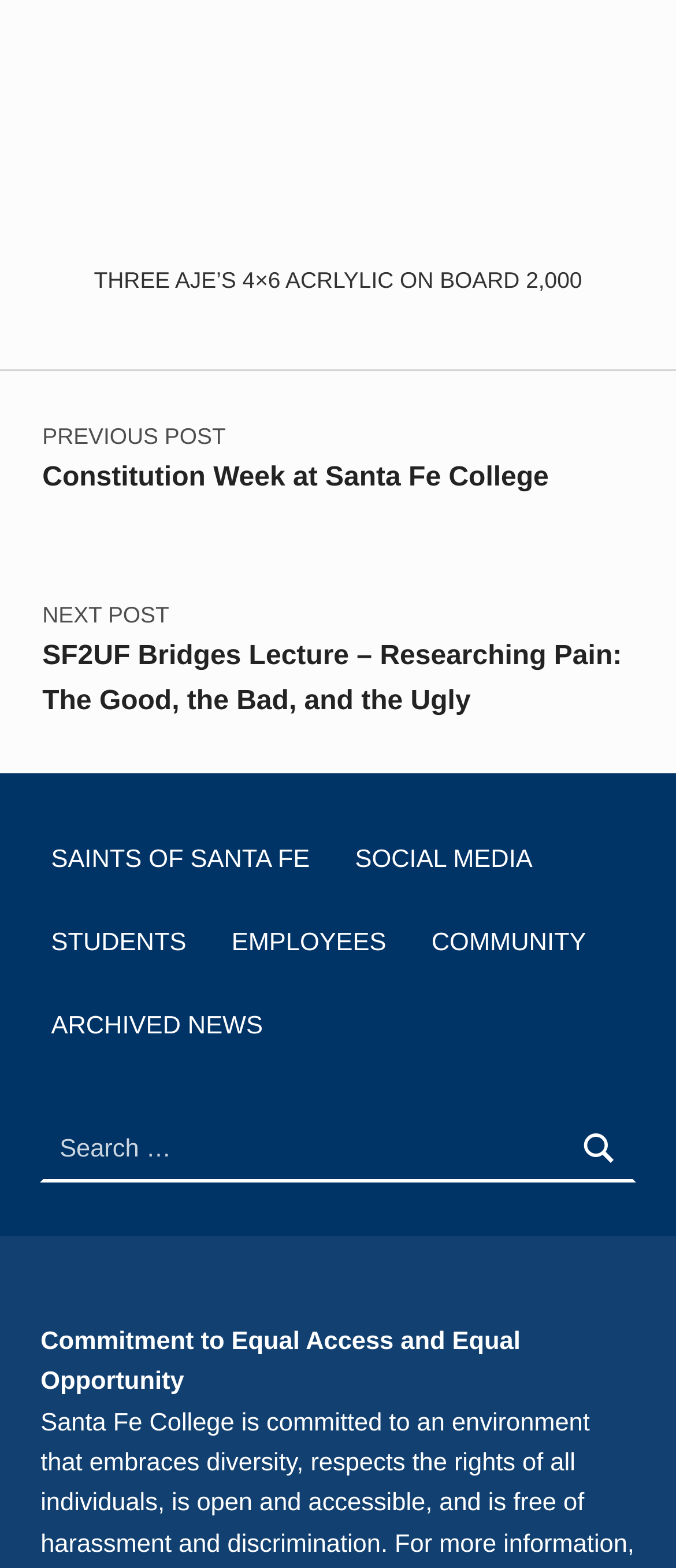How many navigation menus are there?
Provide an in-depth and detailed explanation in response to the question.

There are two navigation menus on the webpage, one labeled 'Posts' and the other labeled 'Footer Menu'. These menus can be identified by their element types and bounding box coordinates.